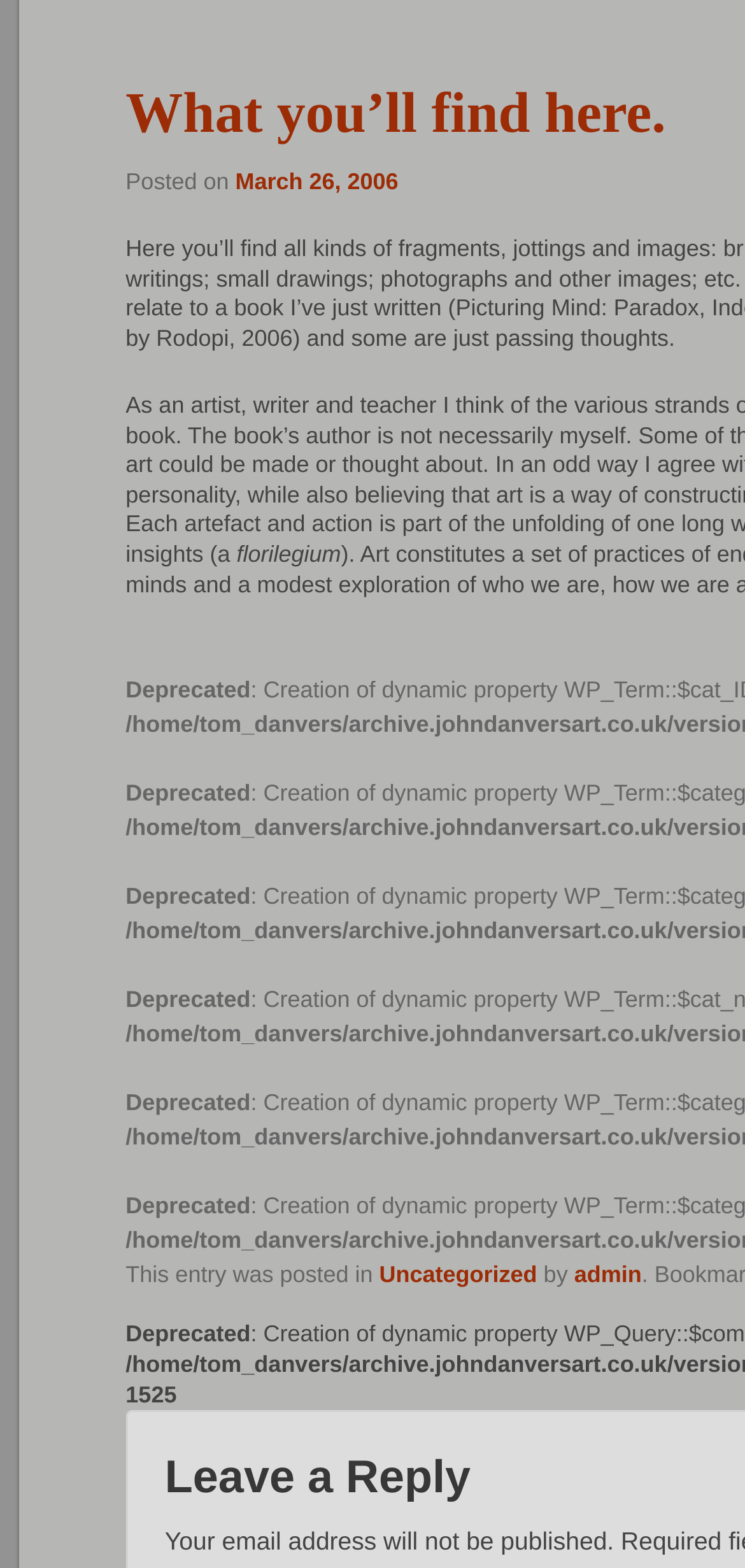Who is the author of the post?
Using the image as a reference, give an elaborate response to the question.

The author of the post can be found in the link element with the text 'admin' which is a child of the root element and is part of the sentence 'This entry was posted in'.